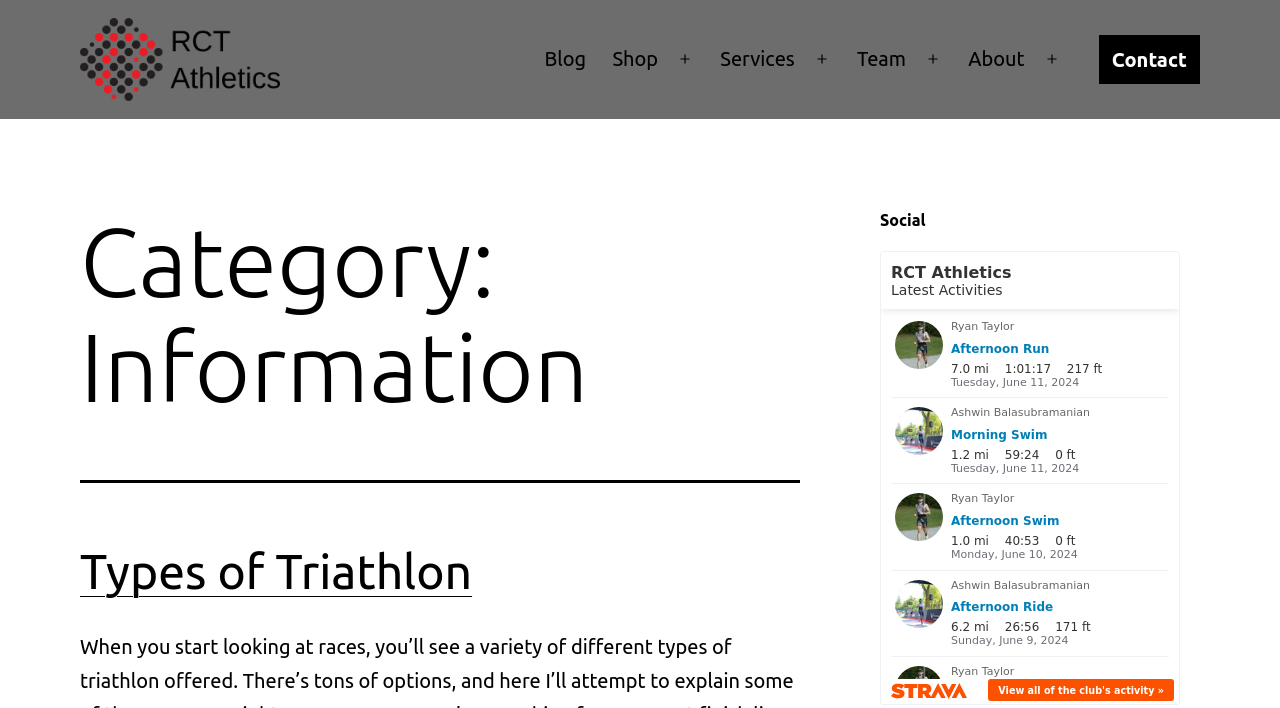Please determine the bounding box coordinates of the clickable area required to carry out the following instruction: "go to RCT Athletics homepage". The coordinates must be four float numbers between 0 and 1, represented as [left, top, right, bottom].

[0.062, 0.025, 0.219, 0.142]